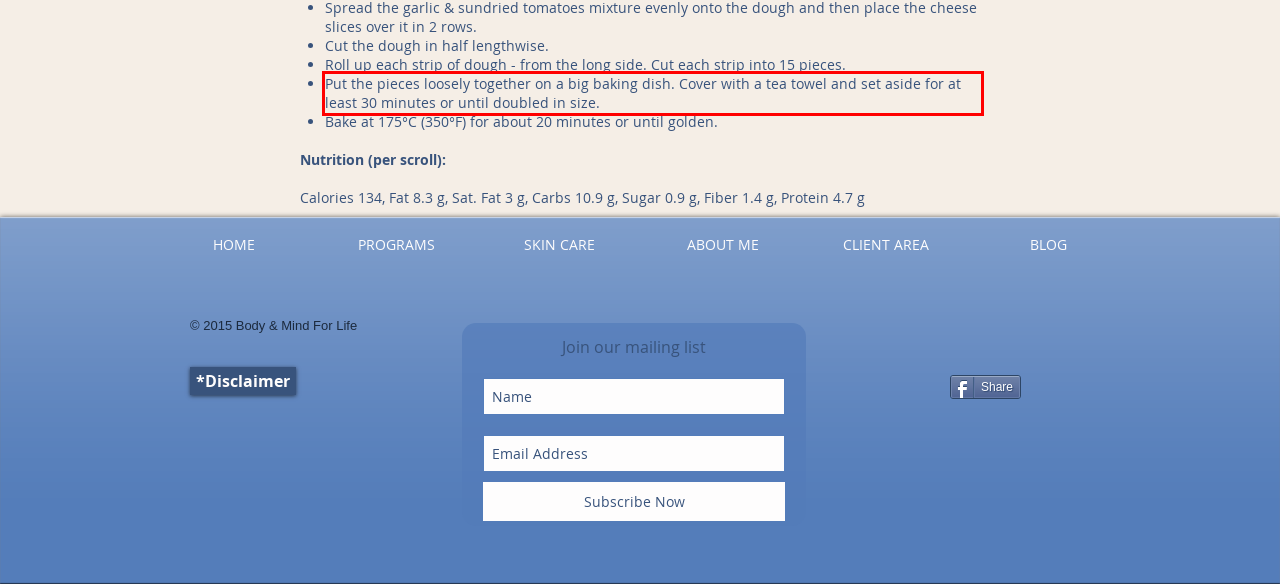Observe the screenshot of the webpage, locate the red bounding box, and extract the text content within it.

Put the pieces loosely together on a big baking dish. Cover with a tea towel and set aside for at least 30 minutes or until doubled in size.